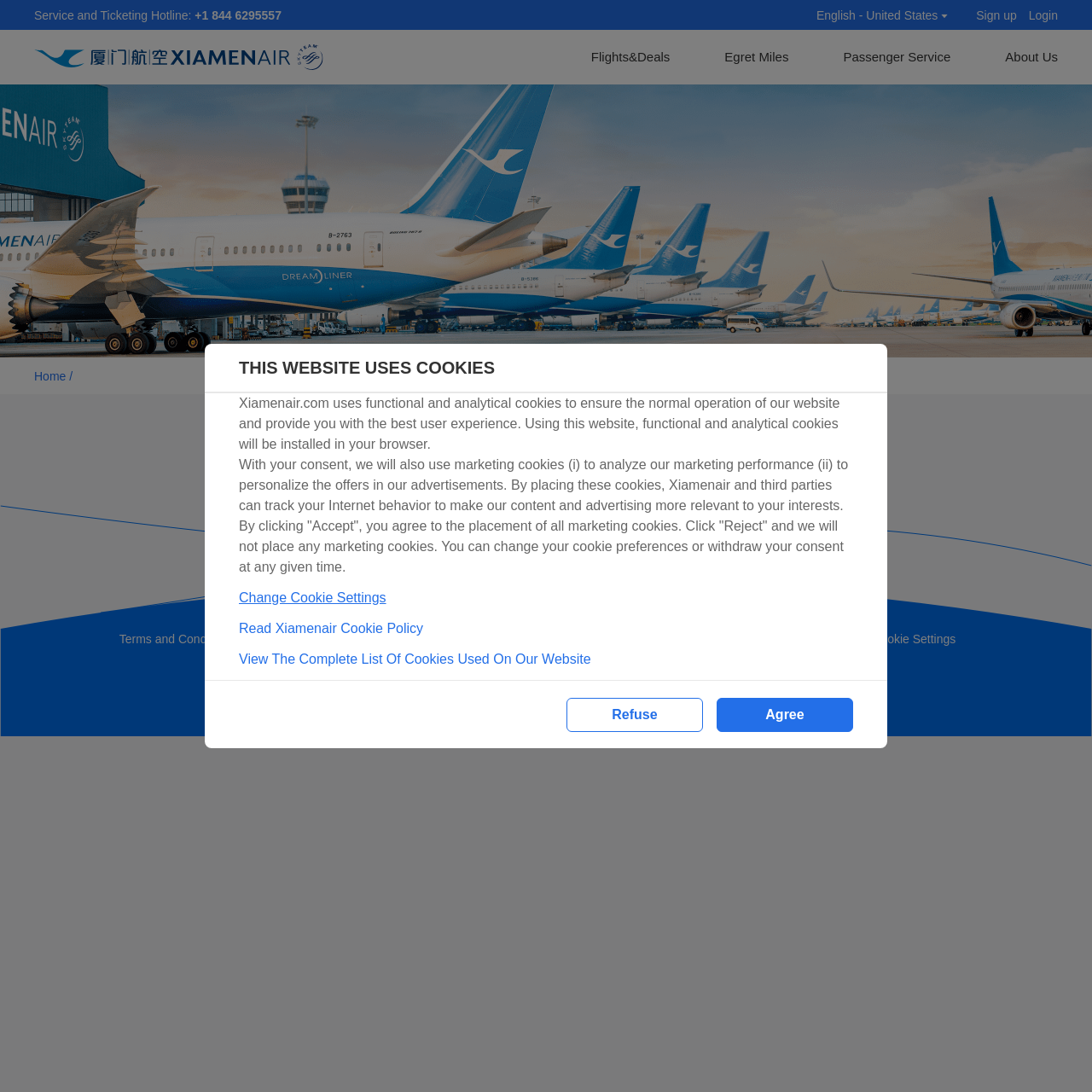What is the purpose of the 'Flights&Deals' button?
Identify the answer in the screenshot and reply with a single word or phrase.

To book flights and deals